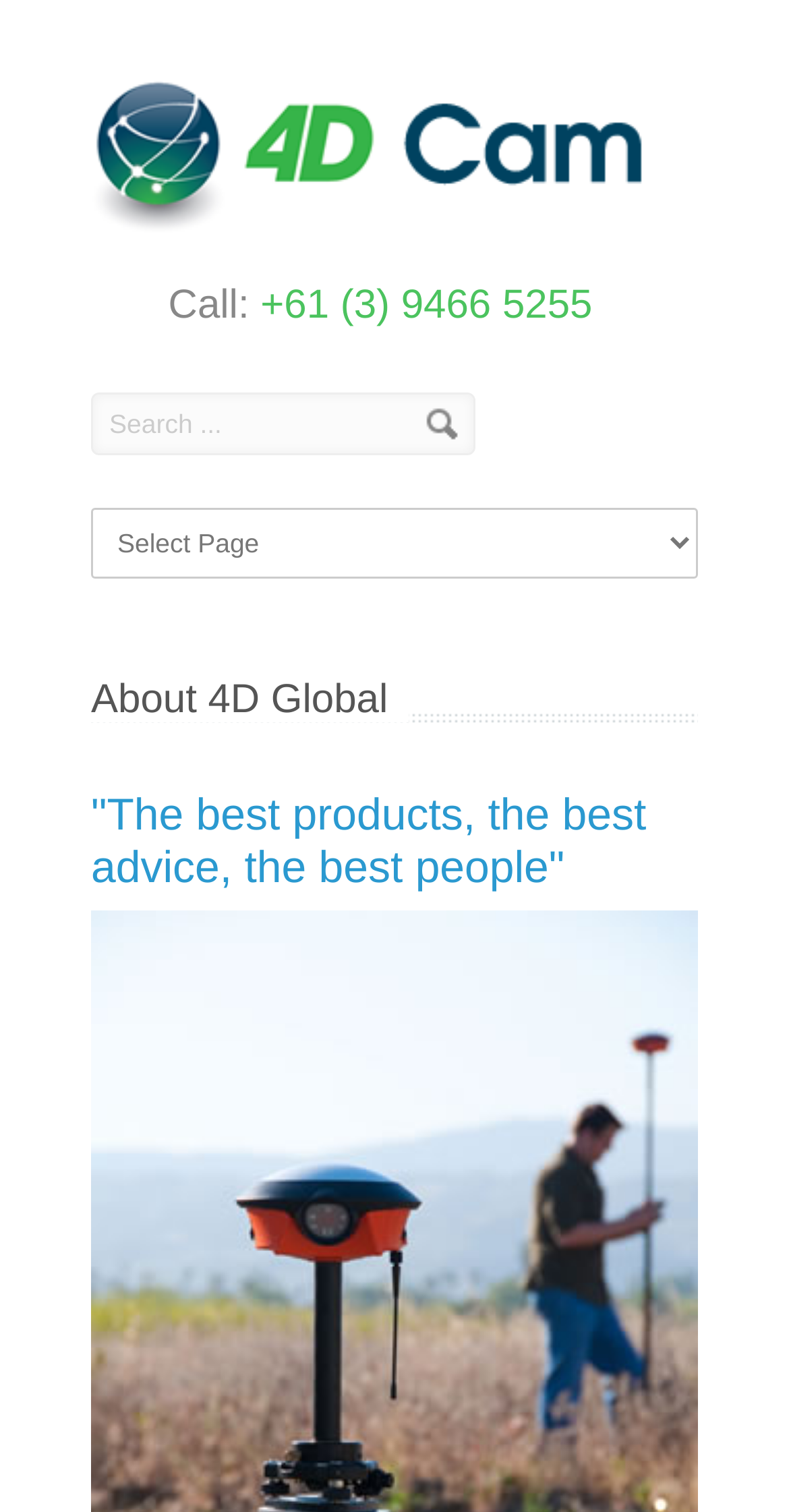Answer the question below in one word or phrase:
What is the section title above the company's slogan?

About 4D Global